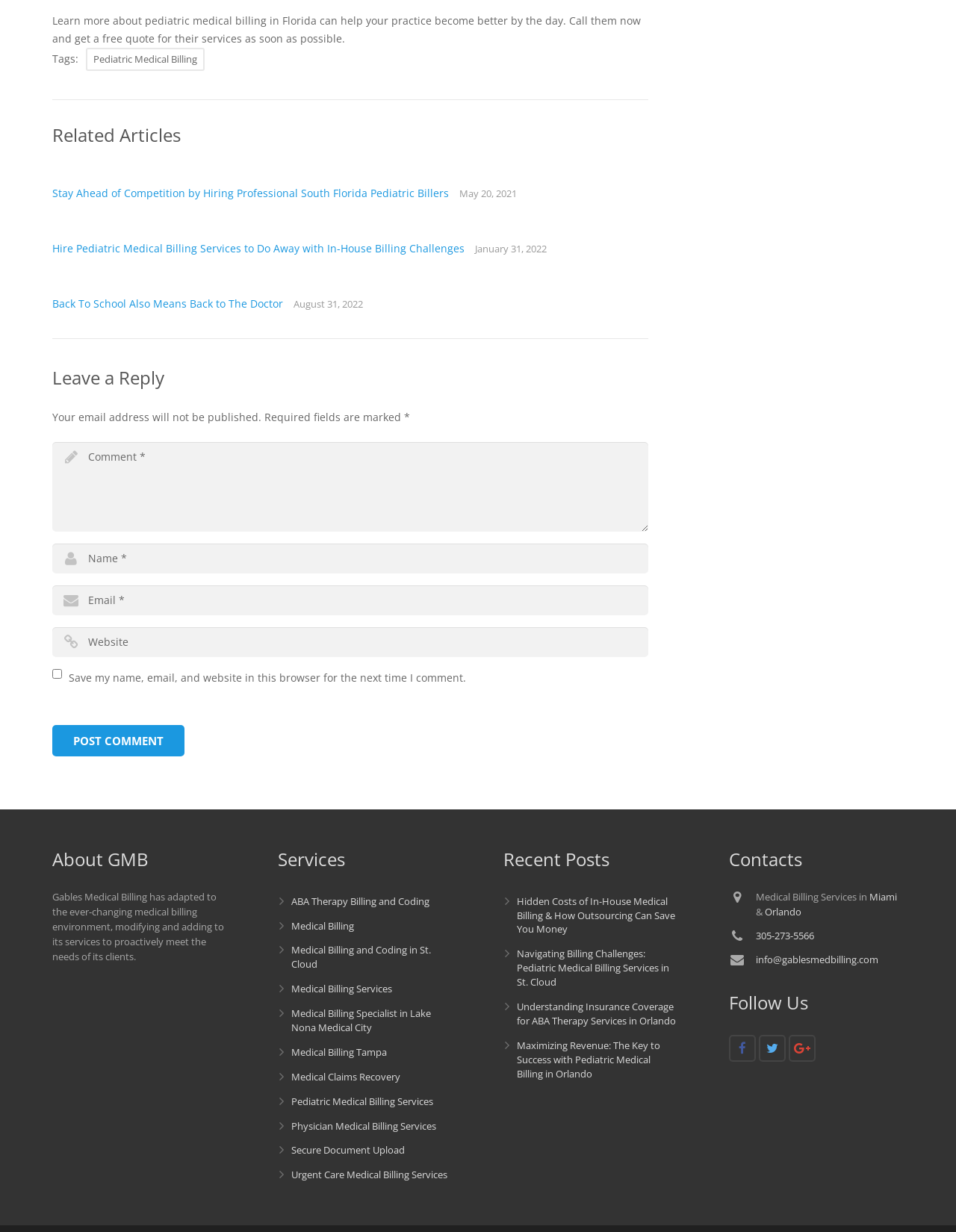What is the main topic of this webpage?
Answer the question with as much detail as you can, using the image as a reference.

Based on the content of the webpage, including the heading 'Stay Ahead of Competition by Hiring Professional South Florida Pediatric Billers' and the link 'Pediatric Medical Billing Services', it is clear that the main topic of this webpage is pediatric medical billing.